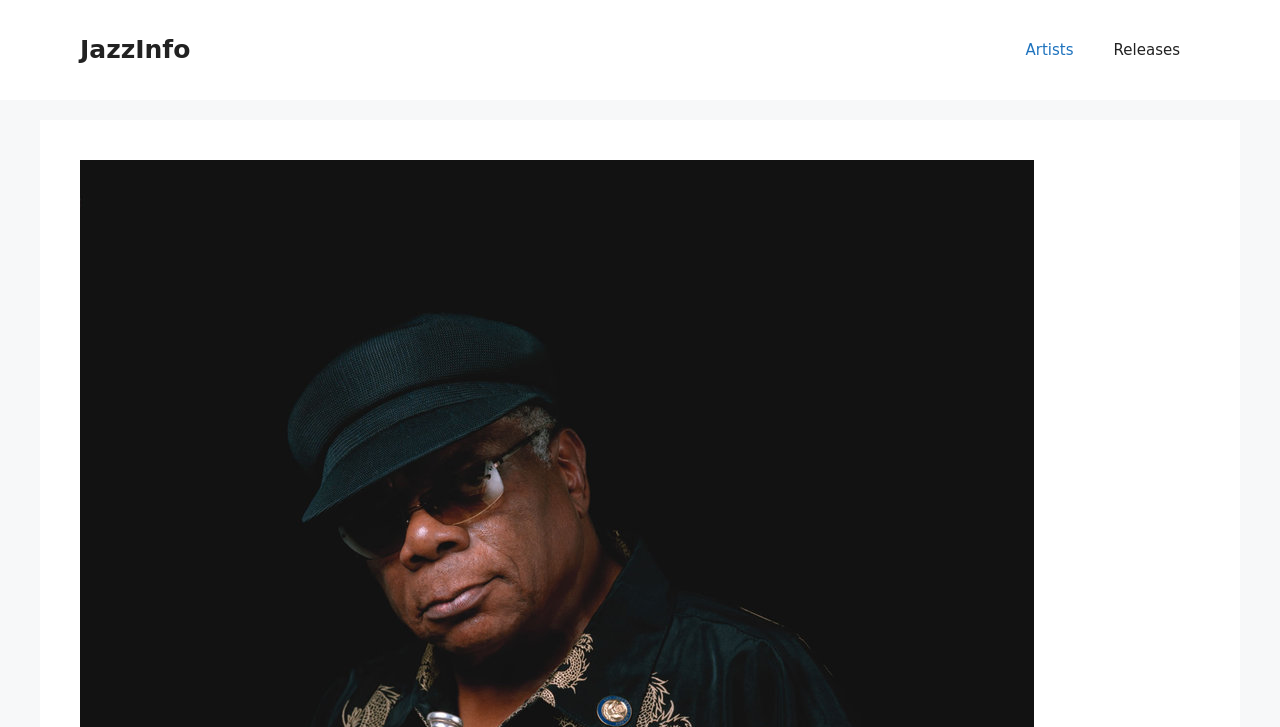Locate the bounding box for the described UI element: "Releases". Ensure the coordinates are four float numbers between 0 and 1, formatted as [left, top, right, bottom].

[0.854, 0.028, 0.938, 0.11]